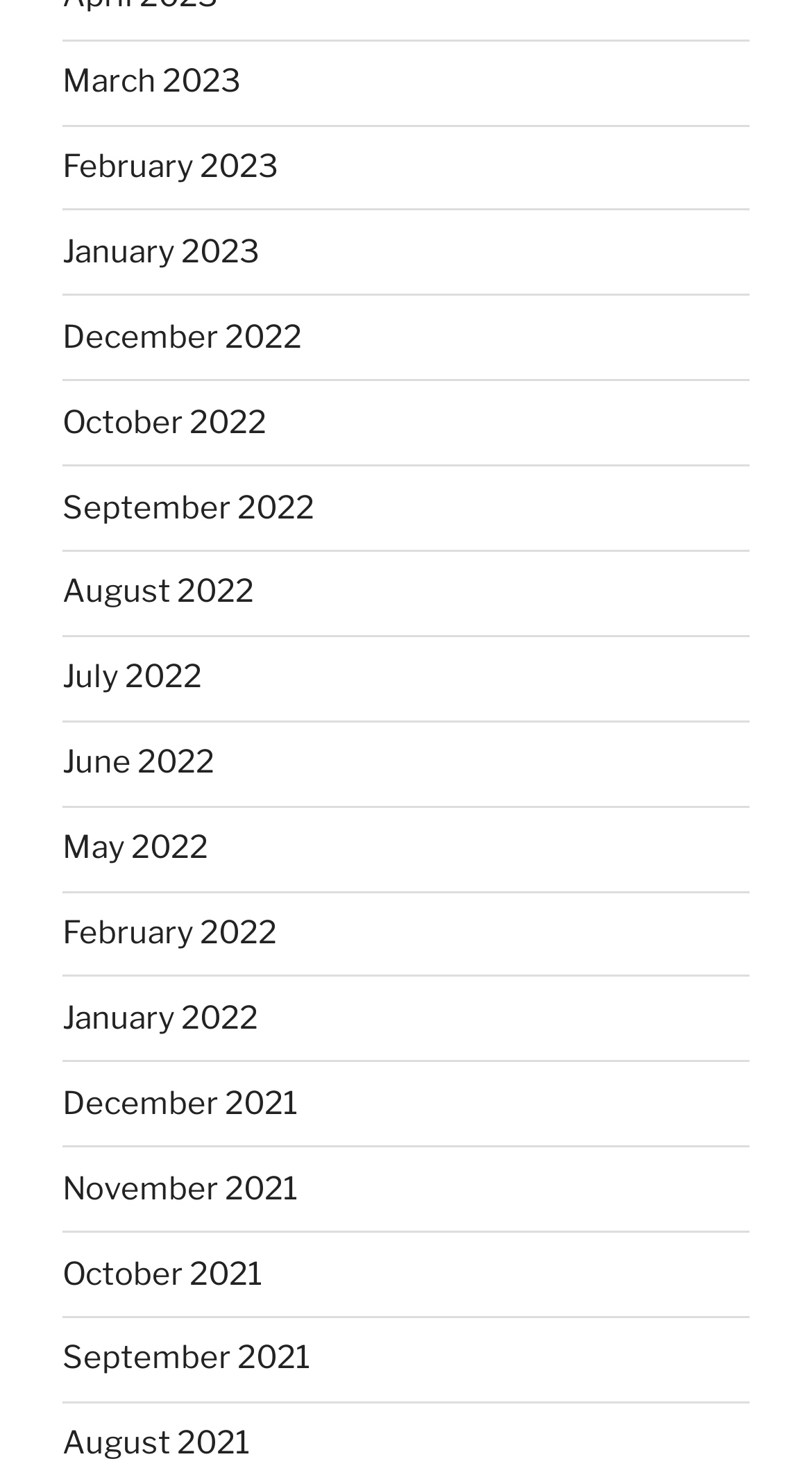Provide a one-word or short-phrase response to the question:
What is the latest month listed?

March 2023